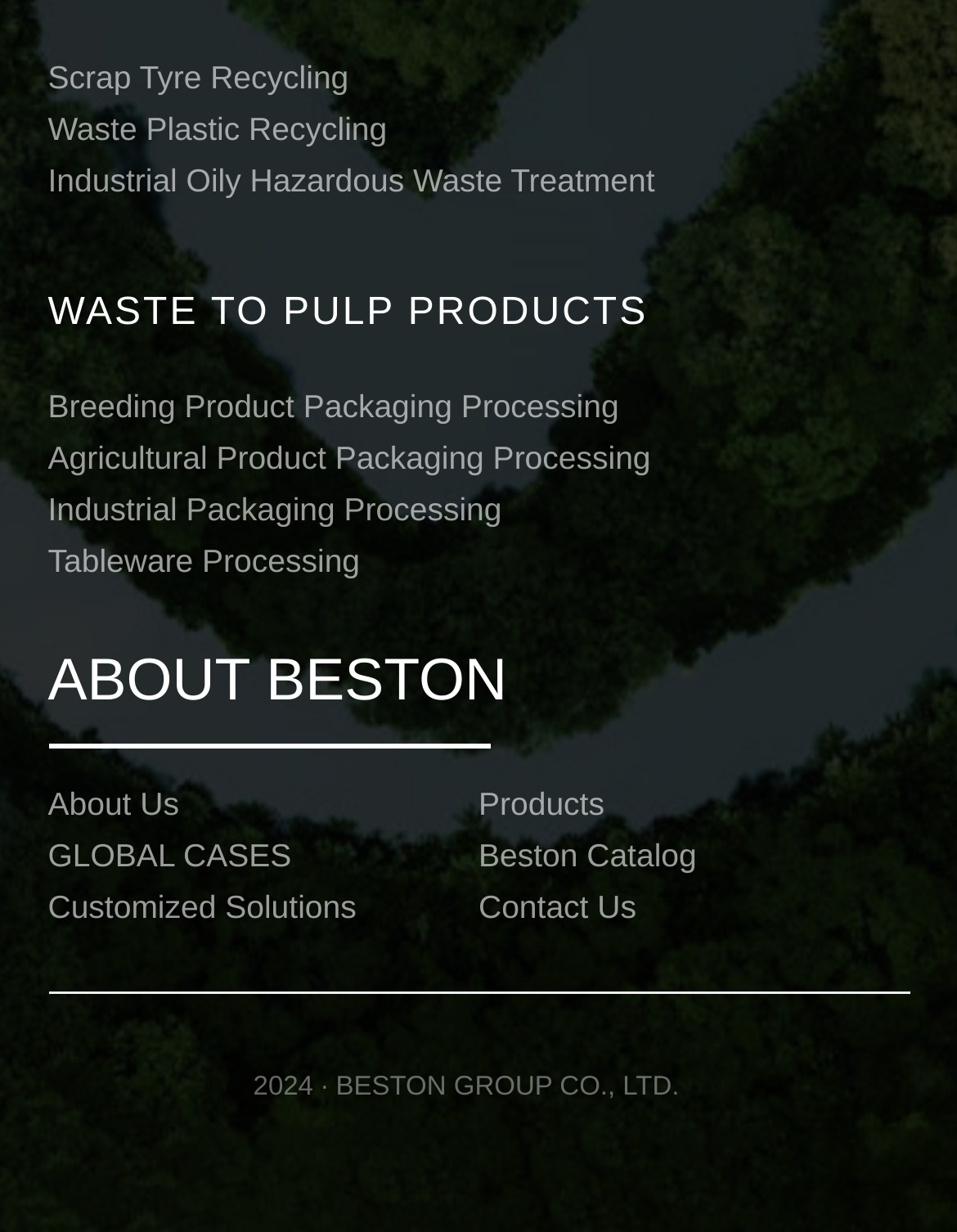Identify the bounding box coordinates of the area you need to click to perform the following instruction: "Click on Scrap Tyre Recycling".

[0.05, 0.049, 0.364, 0.079]